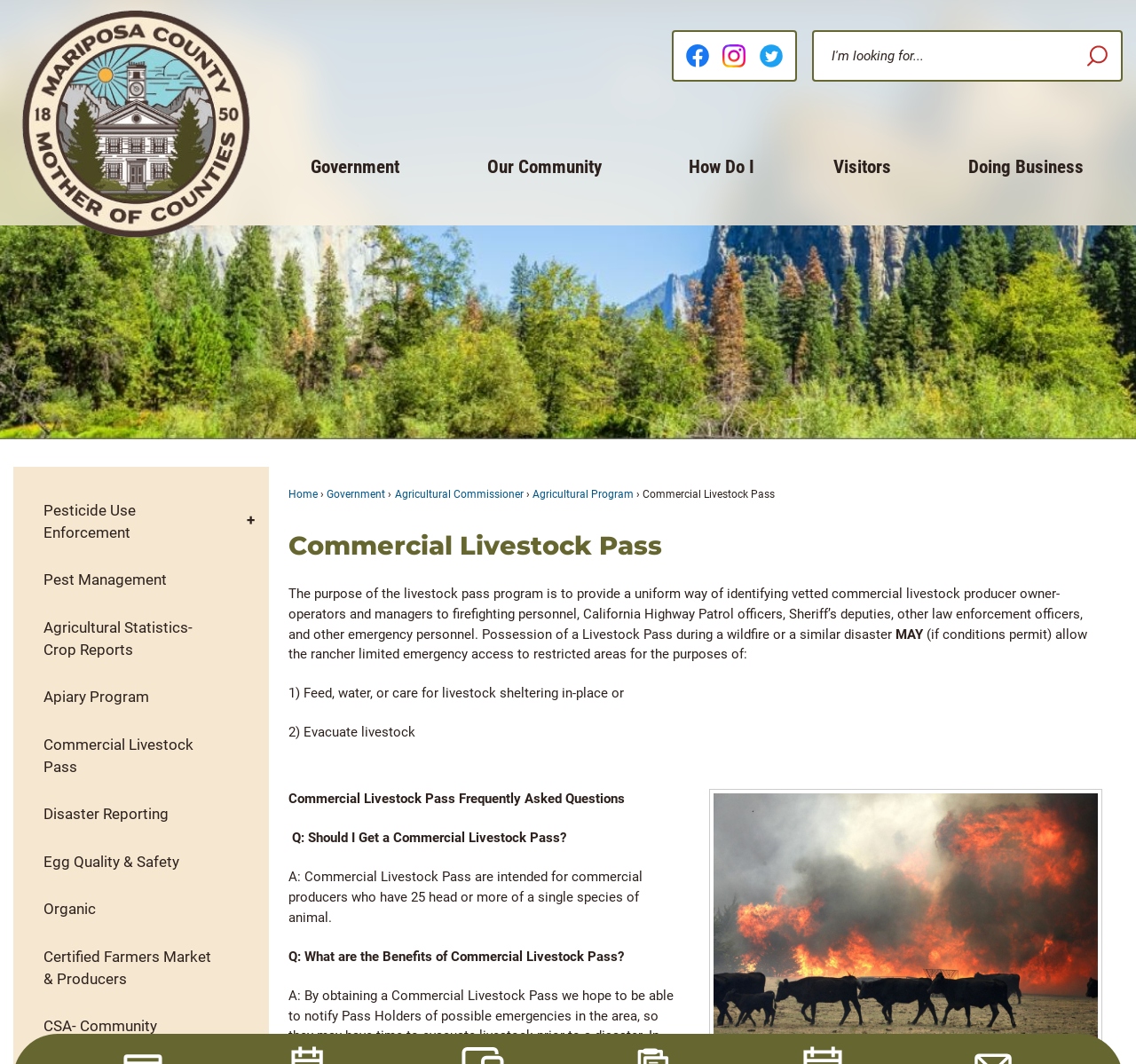Specify the bounding box coordinates of the area to click in order to execute this command: 'Go to Home page'. The coordinates should consist of four float numbers ranging from 0 to 1, and should be formatted as [left, top, right, bottom].

[0.012, 0.006, 0.227, 0.229]